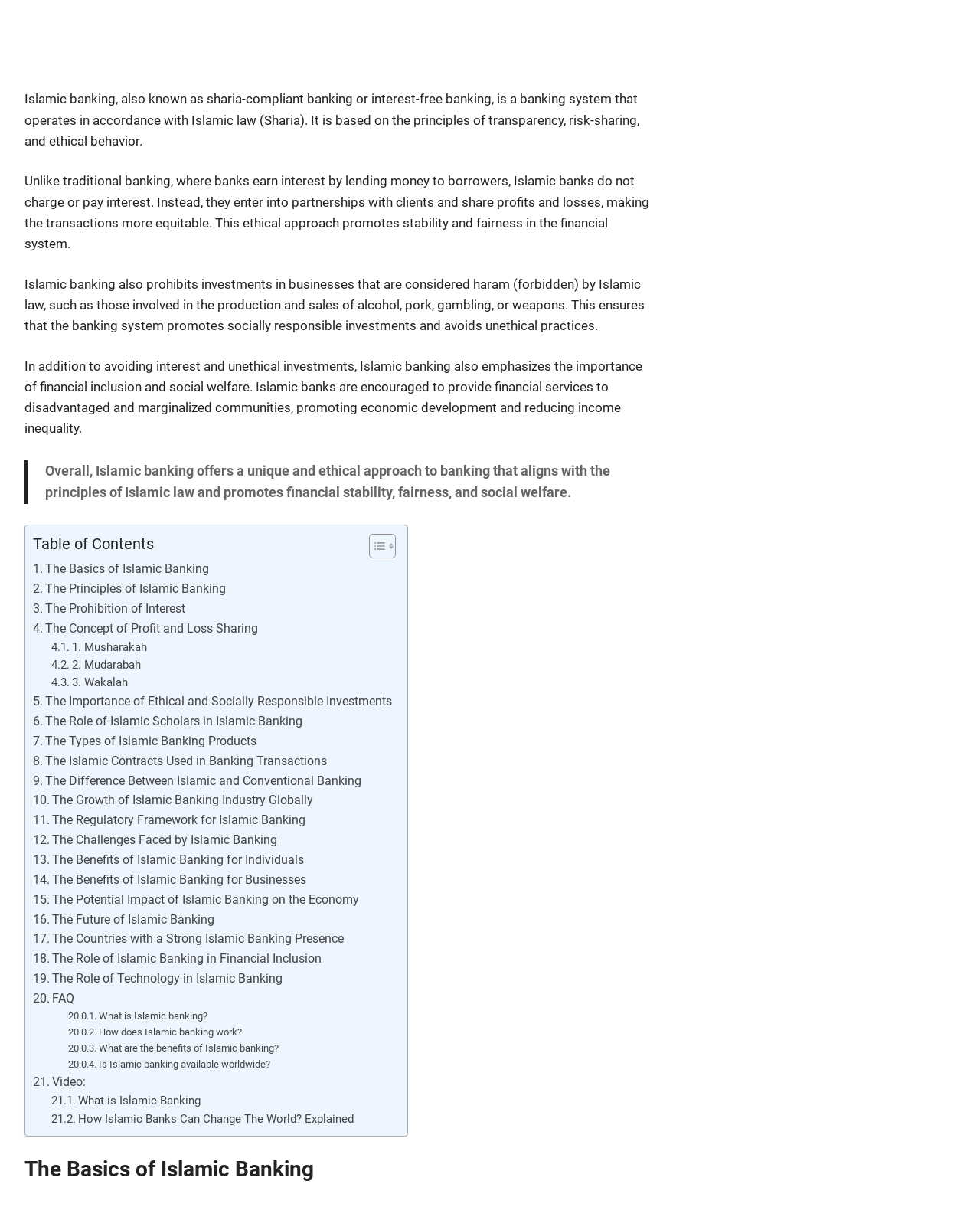Determine the bounding box coordinates for the UI element matching this description: "2. Mudarabah".

[0.053, 0.544, 0.144, 0.558]